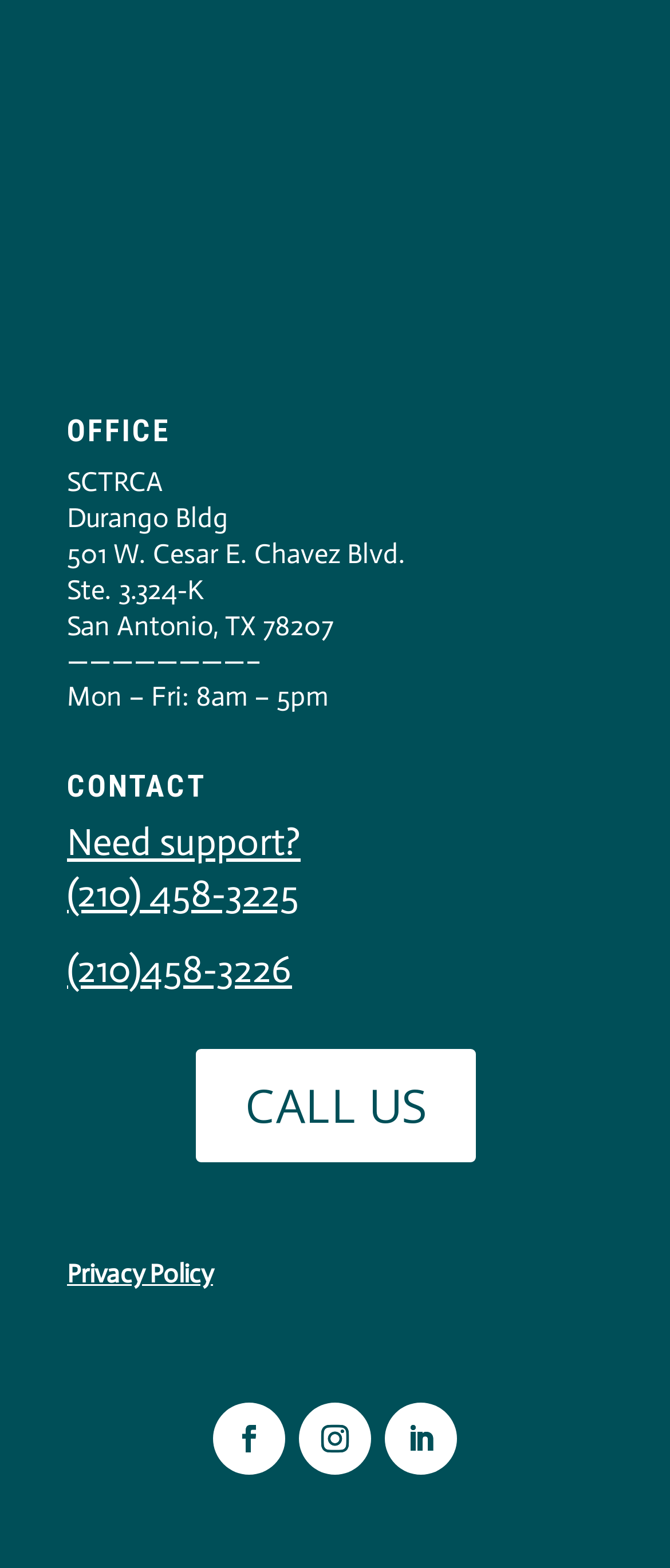Find the bounding box coordinates corresponding to the UI element with the description: "San Antonio, TX 78207". The coordinates should be formatted as [left, top, right, bottom], with values as floats between 0 and 1.

[0.1, 0.388, 0.497, 0.409]